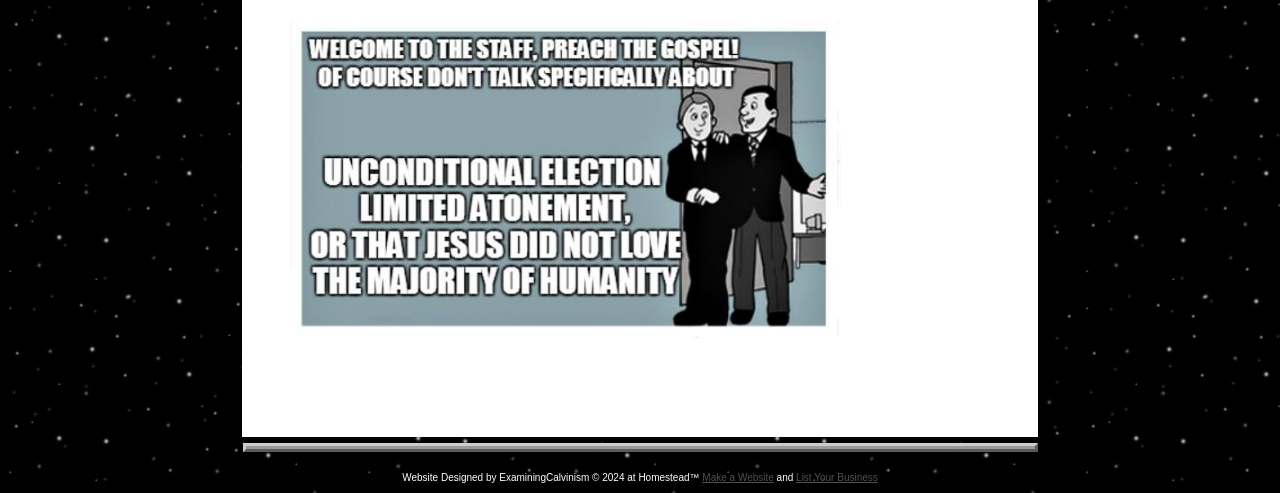Using the description "Make a Website", predict the bounding box of the relevant HTML element.

[0.549, 0.957, 0.605, 0.98]